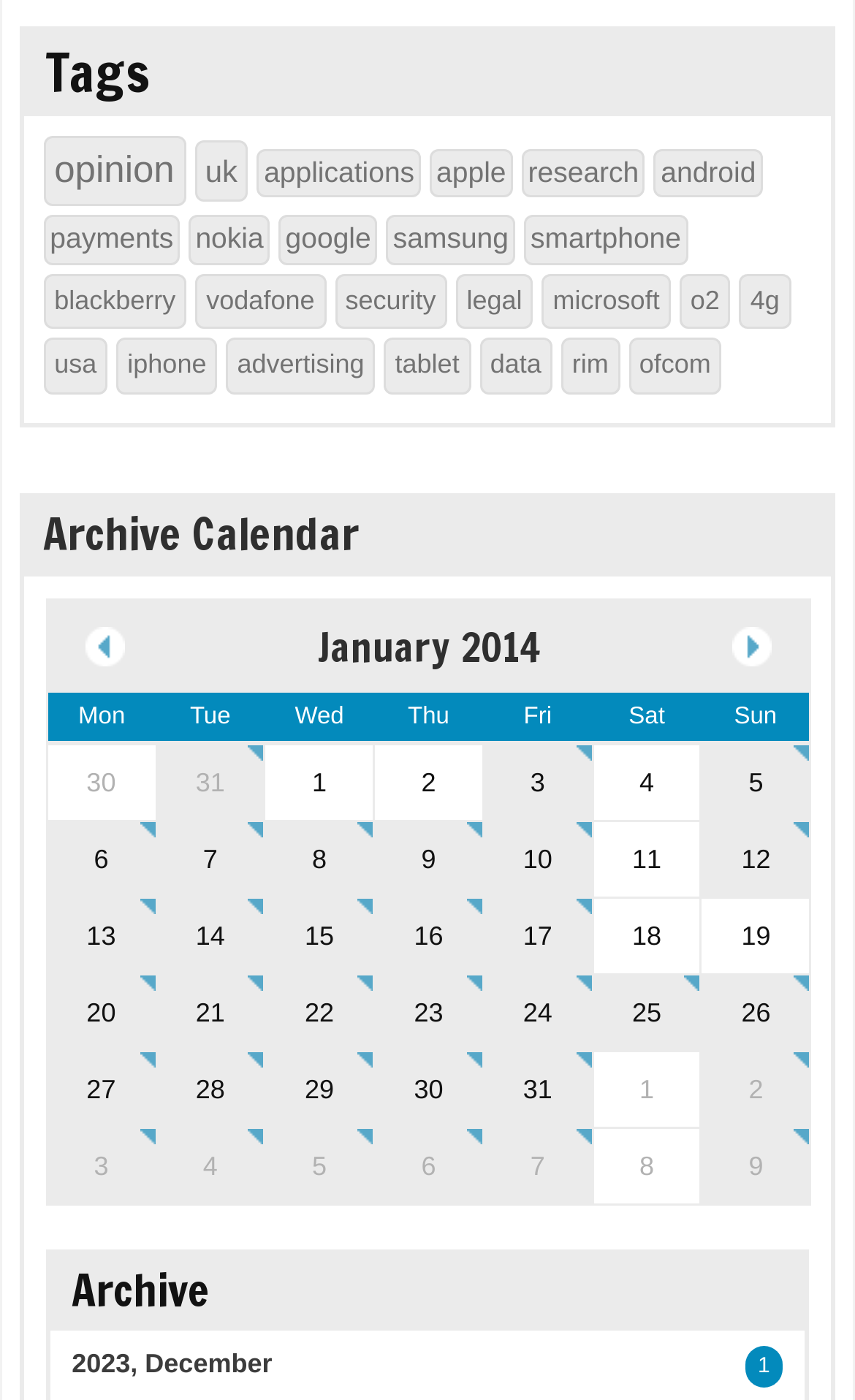Using the description: "2023, December", determine the UI element's bounding box coordinates. Ensure the coordinates are in the format of four float numbers between 0 and 1, i.e., [left, top, right, bottom].

[0.061, 0.952, 0.341, 0.998]